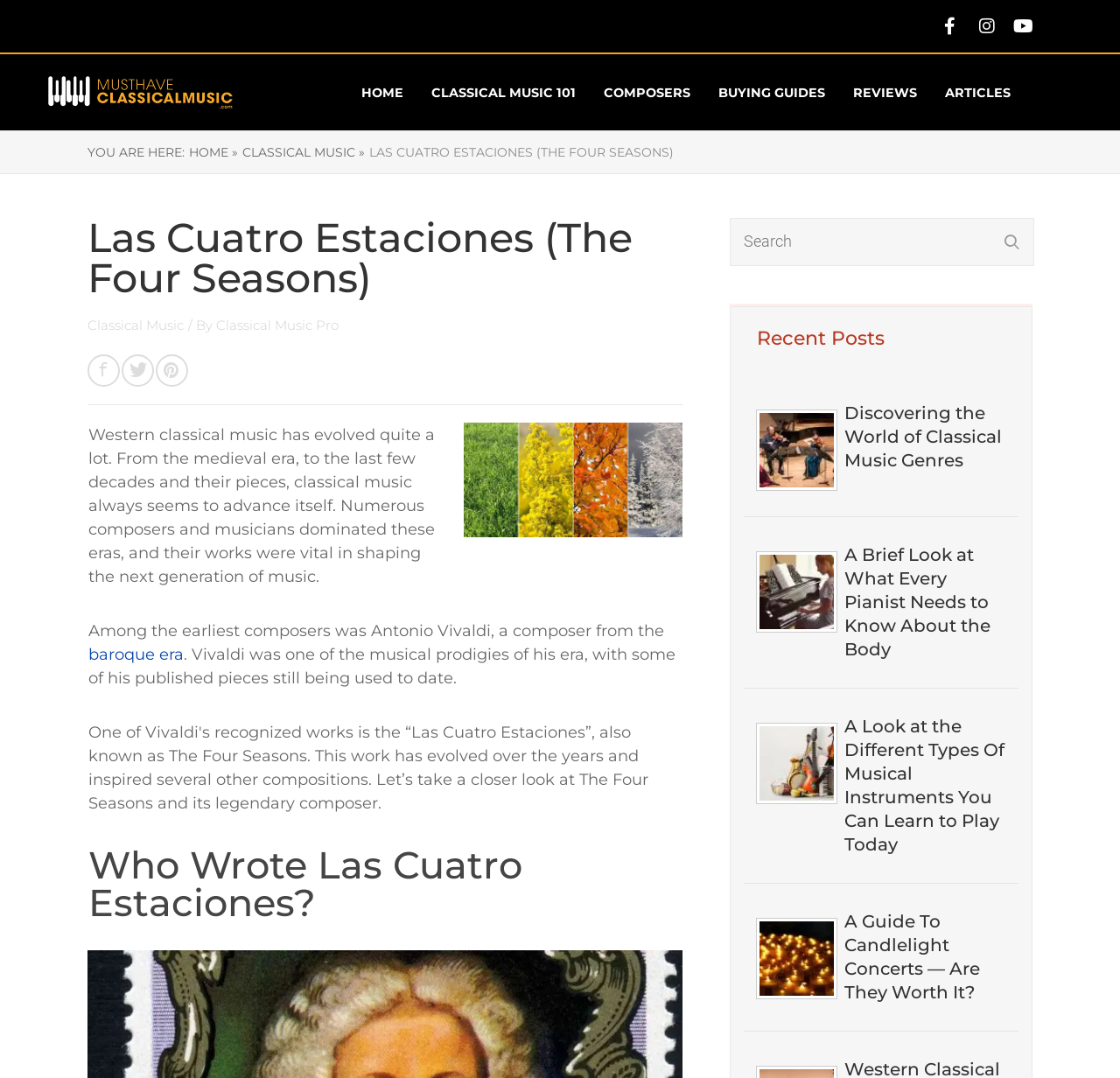Please identify the bounding box coordinates of the element I need to click to follow this instruction: "Search for classical music".

[0.653, 0.203, 0.89, 0.244]